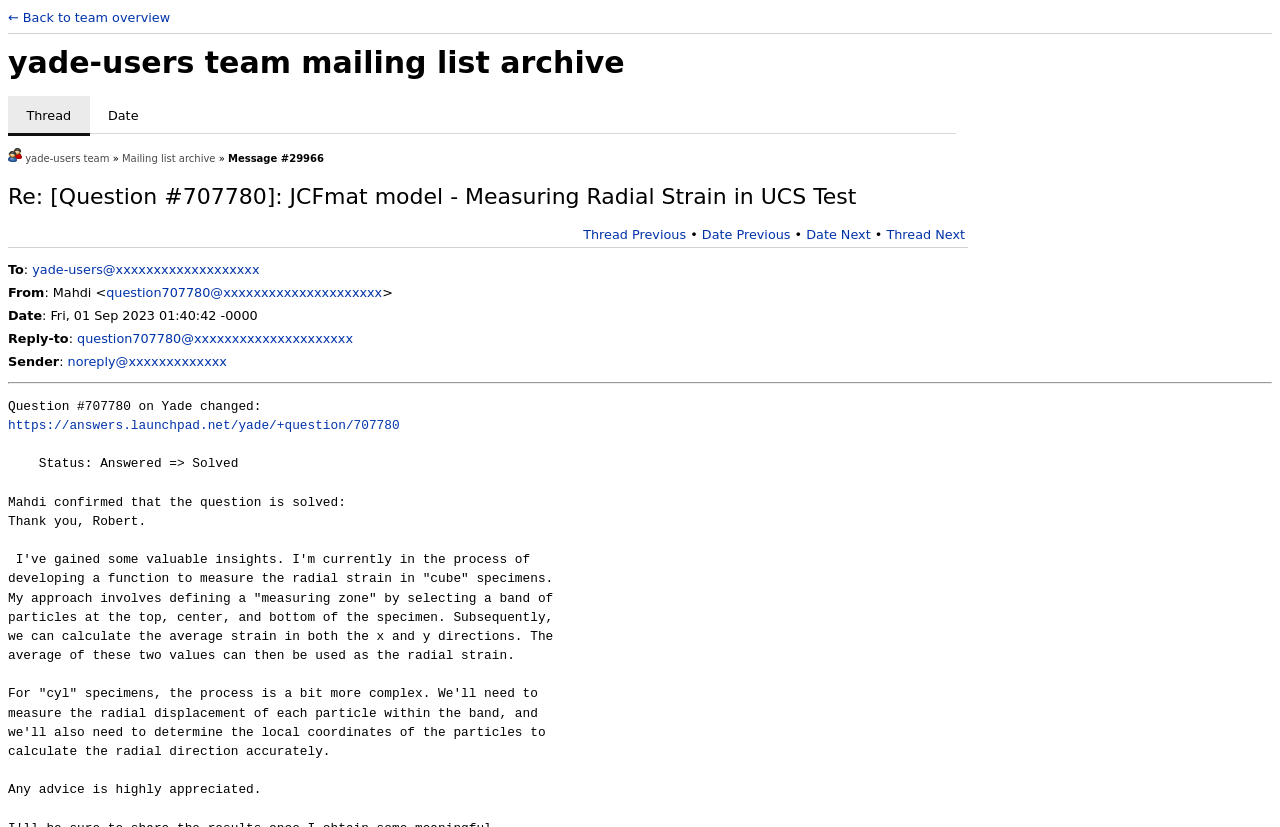Locate the coordinates of the bounding box for the clickable region that fulfills this instruction: "View message thread previous".

[0.456, 0.275, 0.536, 0.293]